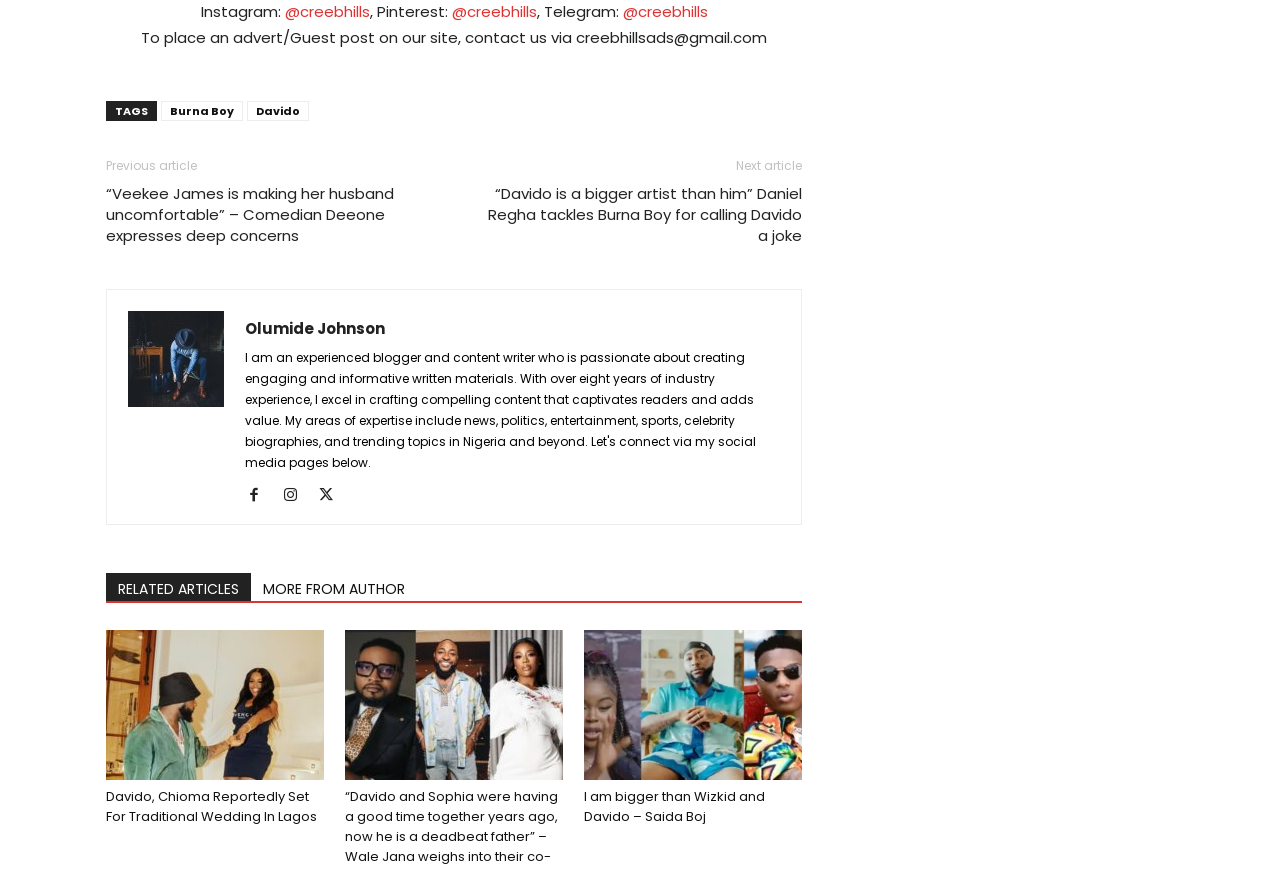Locate the bounding box coordinates for the element described below: "Who does the FOP represent?". The coordinates must be four float values between 0 and 1, formatted as [left, top, right, bottom].

None